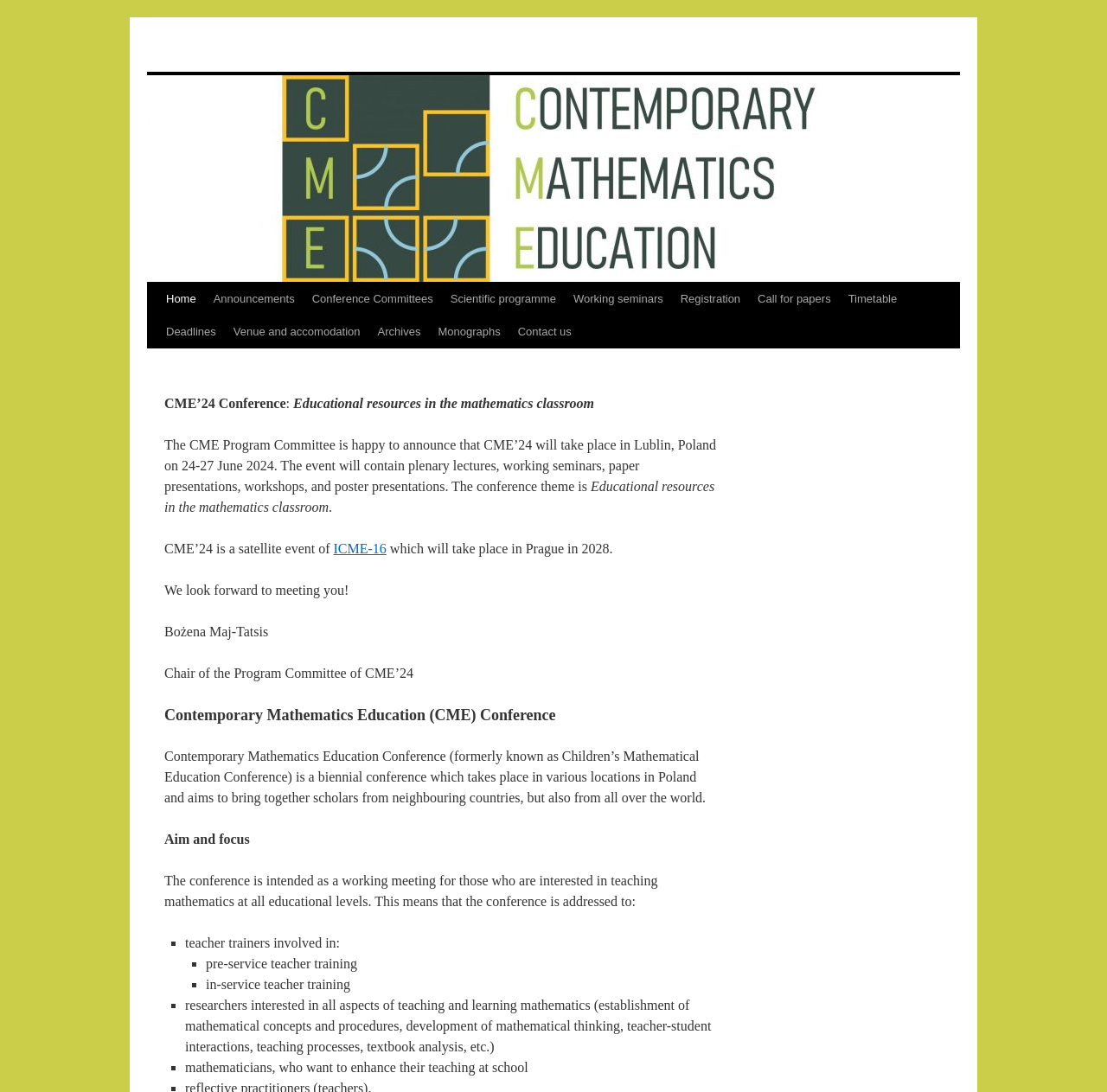Find the bounding box coordinates of the element you need to click on to perform this action: 'Click on the 'Home' link'. The coordinates should be represented by four float values between 0 and 1, in the format [left, top, right, bottom].

[0.142, 0.259, 0.185, 0.289]